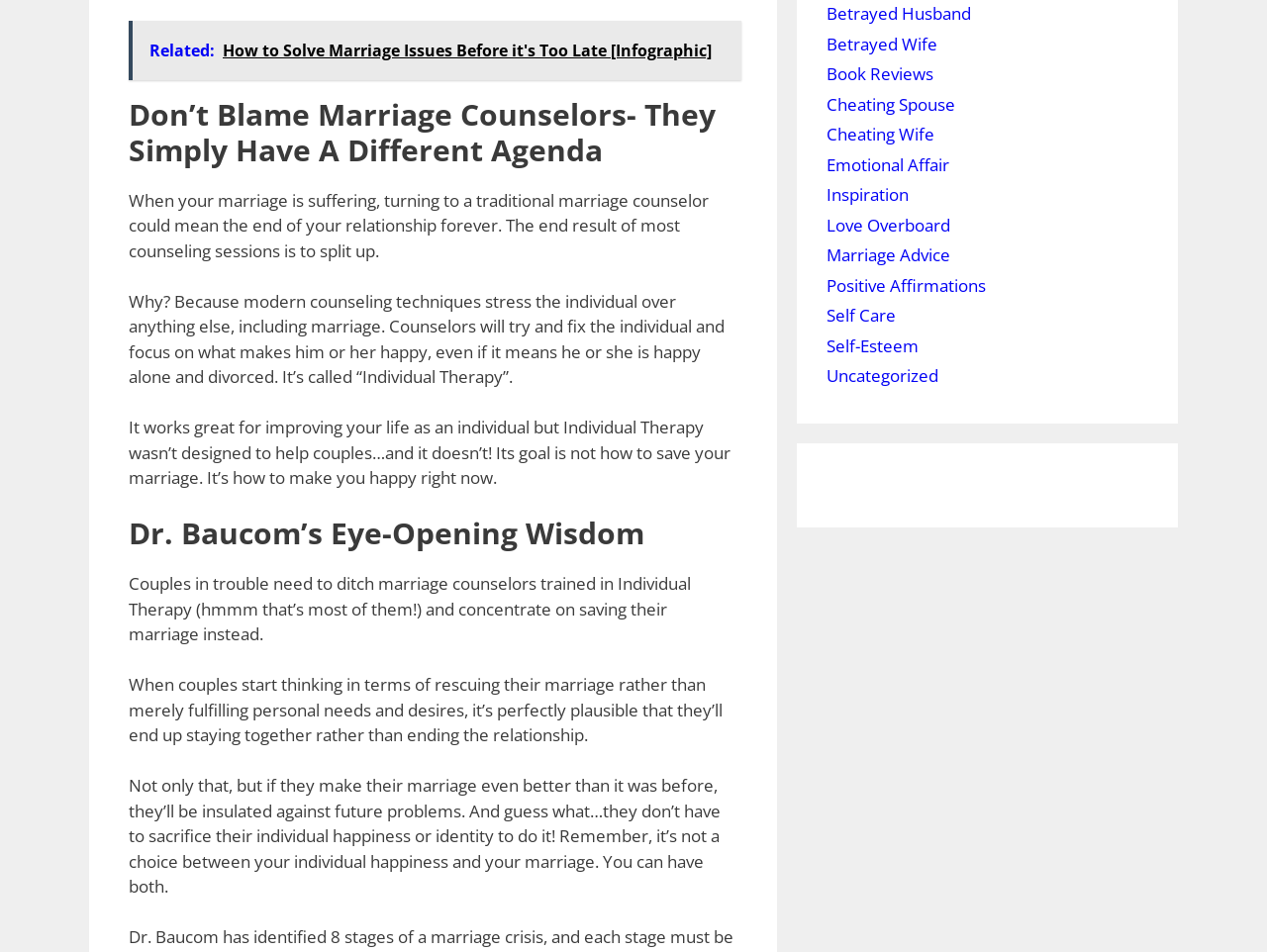Specify the bounding box coordinates of the area to click in order to follow the given instruction: "Explore 'Inspiration' section."

[0.652, 0.192, 0.717, 0.216]